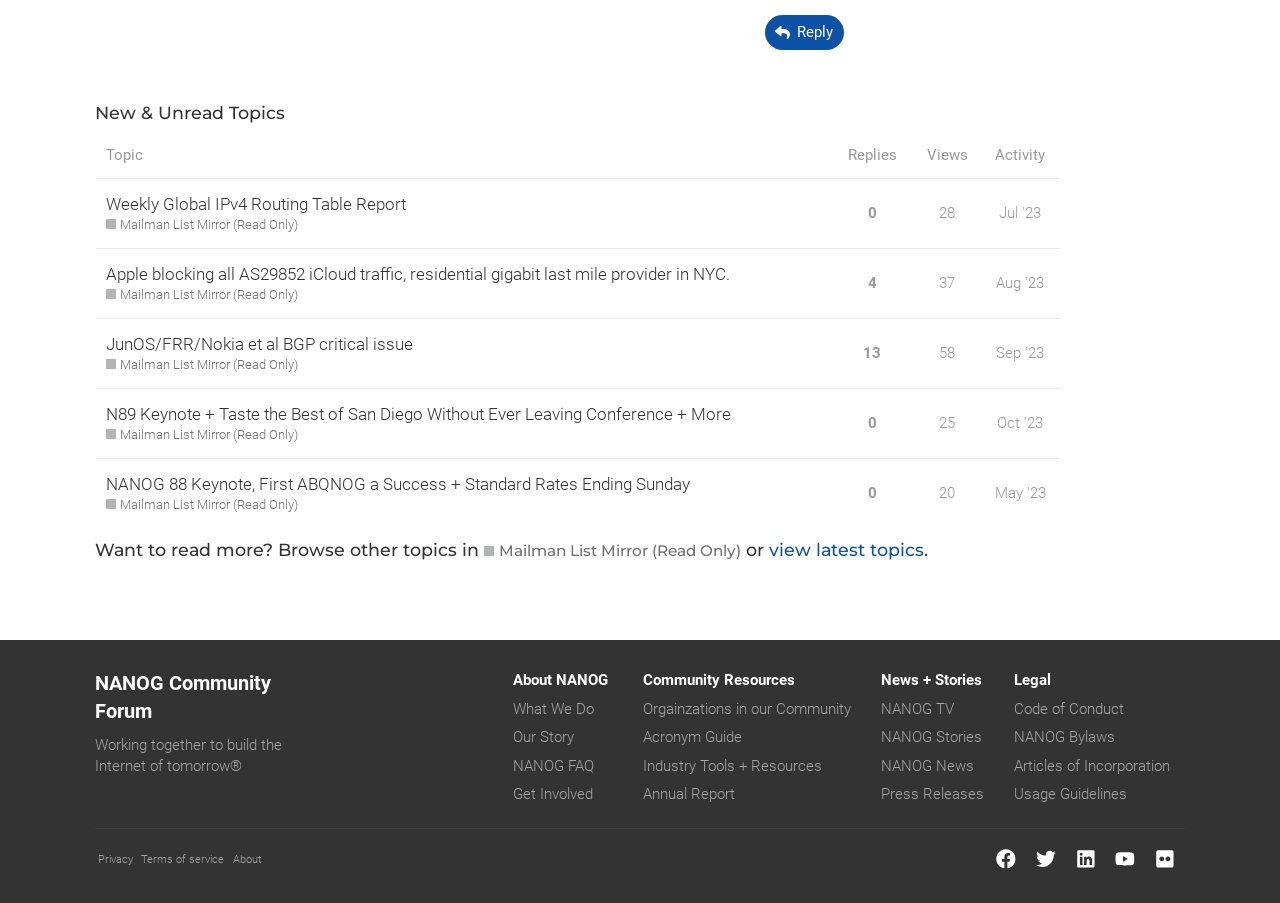Identify the bounding box of the UI component described as: "Code of Conduct".

[0.792, 0.775, 0.878, 0.795]